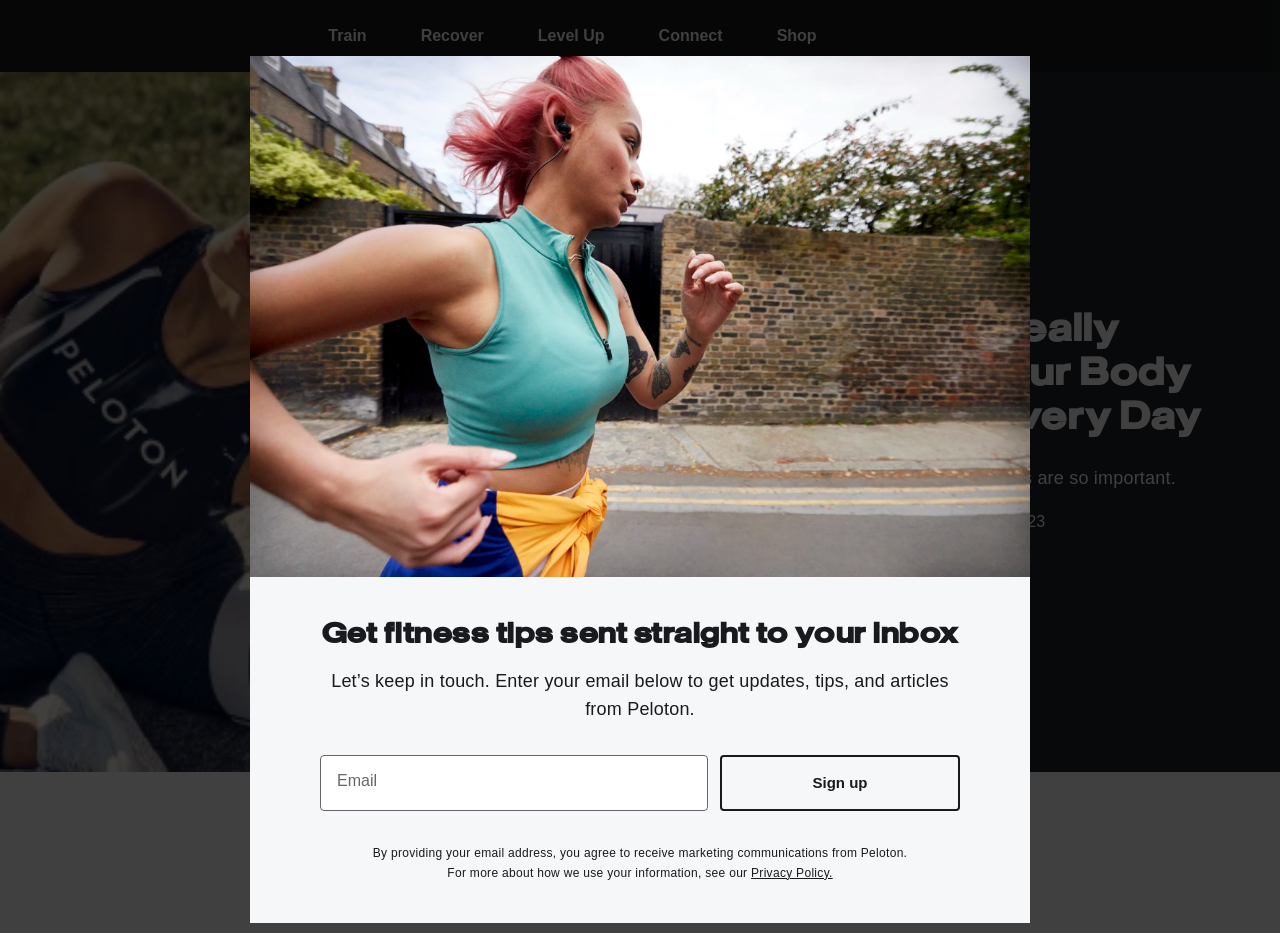What is the topic of the article?
With the help of the image, please provide a detailed response to the question.

The webpage's content is focused on the importance of rest days, as indicated by the presence of links and headings related to recovery and rest days, suggesting that the article discusses the benefits and significance of taking rest days.